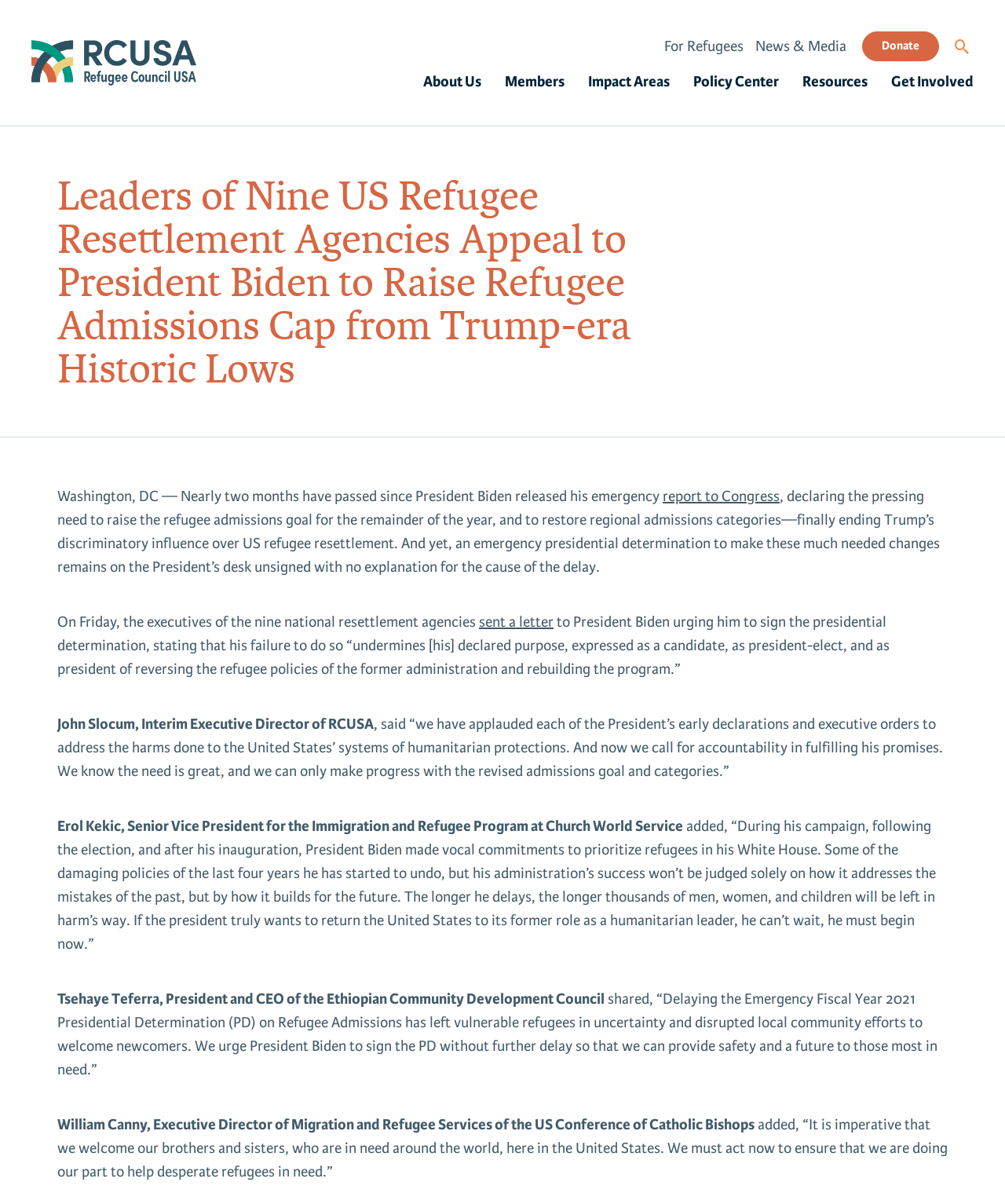Generate a comprehensive description of the webpage.

The webpage is about a news article from Refugee Council USA, with a logo at the top left corner. The article's title, "Leaders of Nine US Refugee Resettlement Agencies Appeal to President Biden to Raise Refugee Admissions Cap from Trump-era Historic Lows", is prominently displayed below the logo. 

At the top right corner, there are several links, including "For Refugees", "News & Media", and "Donate", as well as a search box and a button with a magnifying glass icon. 

Below the title, there is a long article with several paragraphs of text. The article discusses a letter sent by the executives of nine national resettlement agencies to President Biden, urging him to sign a presidential determination to raise the refugee admissions goal for the remainder of the year. The article quotes several executives from these agencies, including John Slocum, Erol Kekic, Tsehaye Teferra, and William Canny, who express their concerns about the delay in signing the determination and the need to prioritize refugees.

The article is divided into several sections, with headings and links to related content. There are no images in the article itself, but there are several links to other pages, including "About Us", "Members", "Impact Areas", "Policy Center", "Resources", and "Get Involved", which are located at the top of the page.